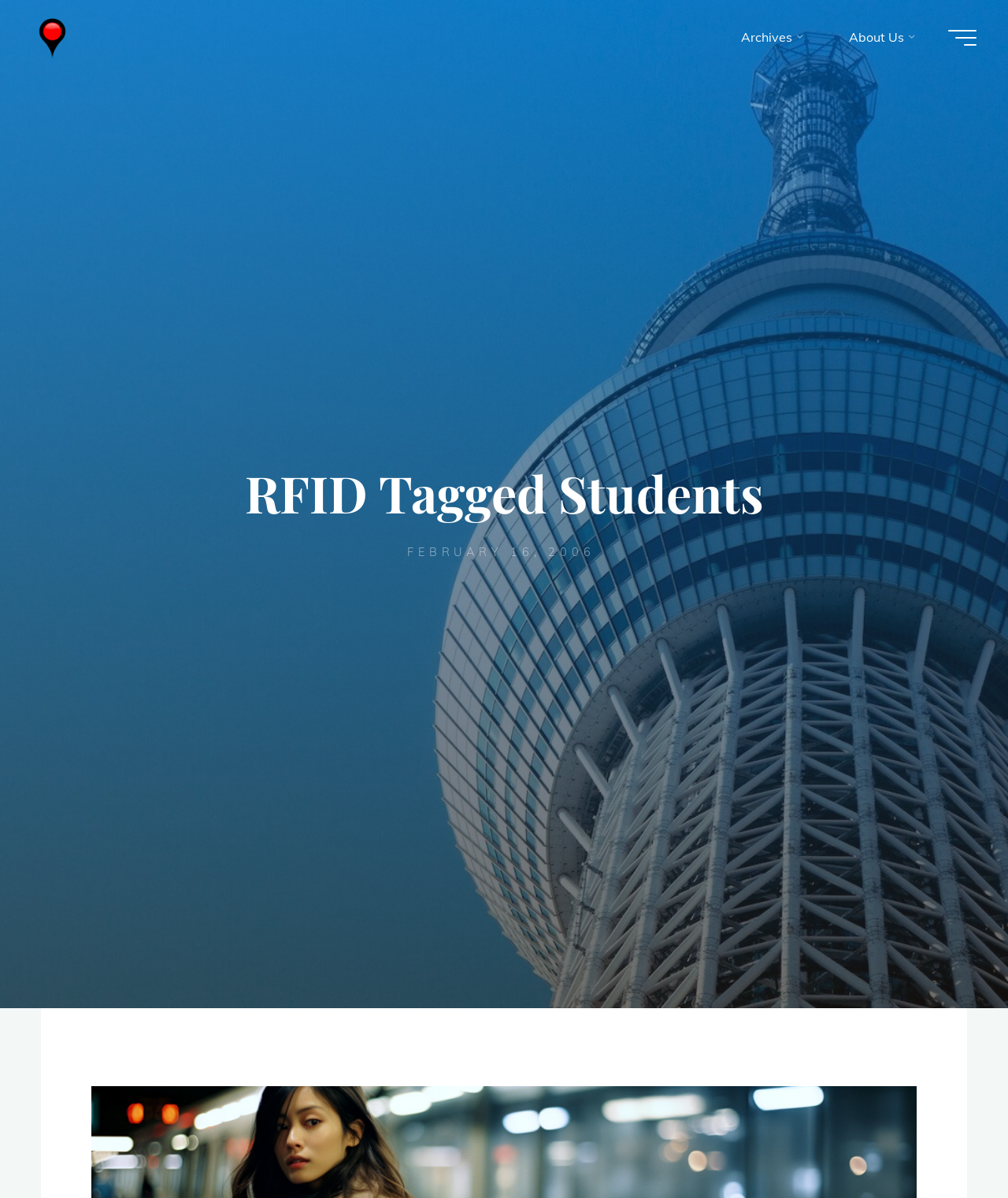Provide a brief response using a word or short phrase to this question:
What is the name of the school mentioned?

Furuedai Junior High School